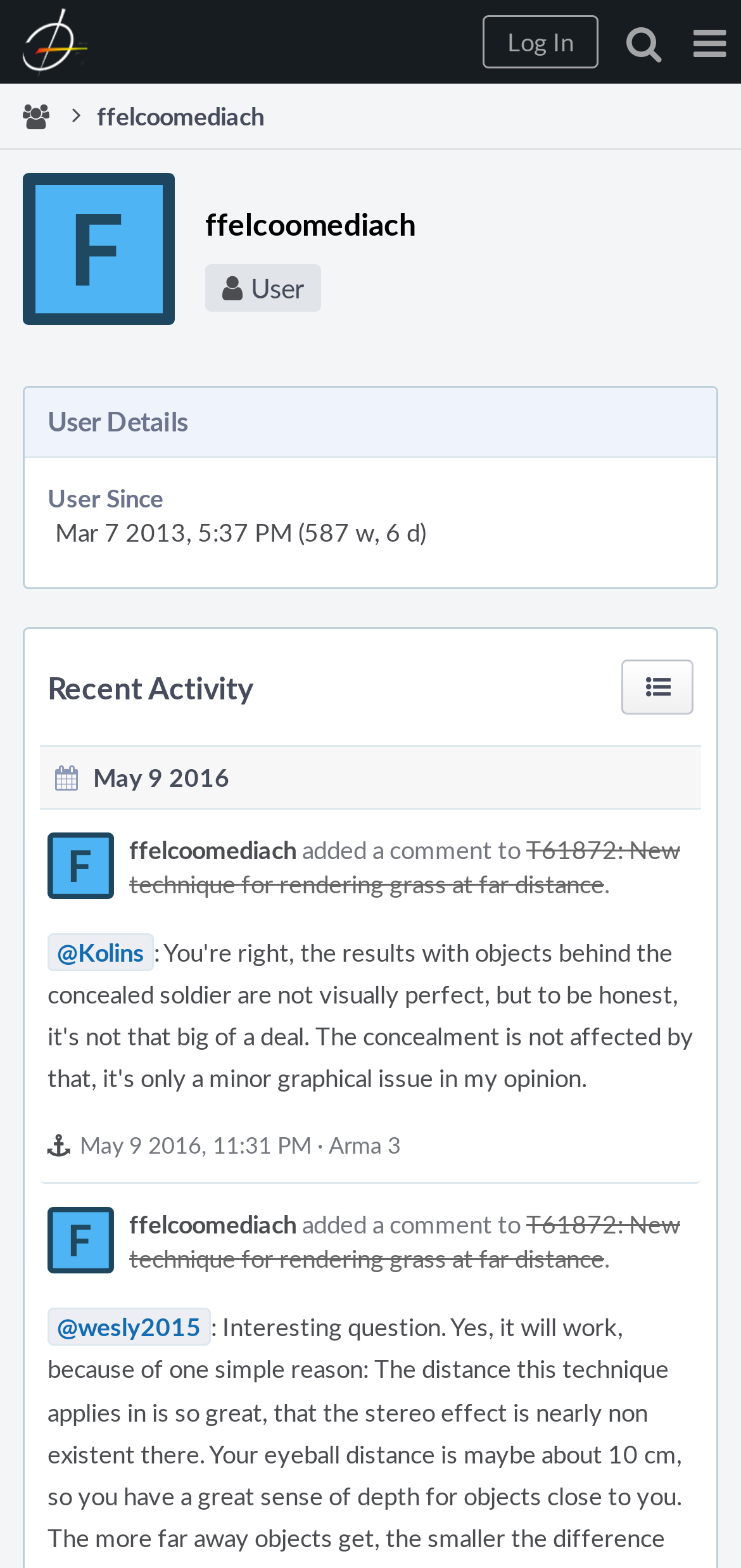What is the user's activity on May 9 2016?
From the screenshot, supply a one-word or short-phrase answer.

added a comment to T61872